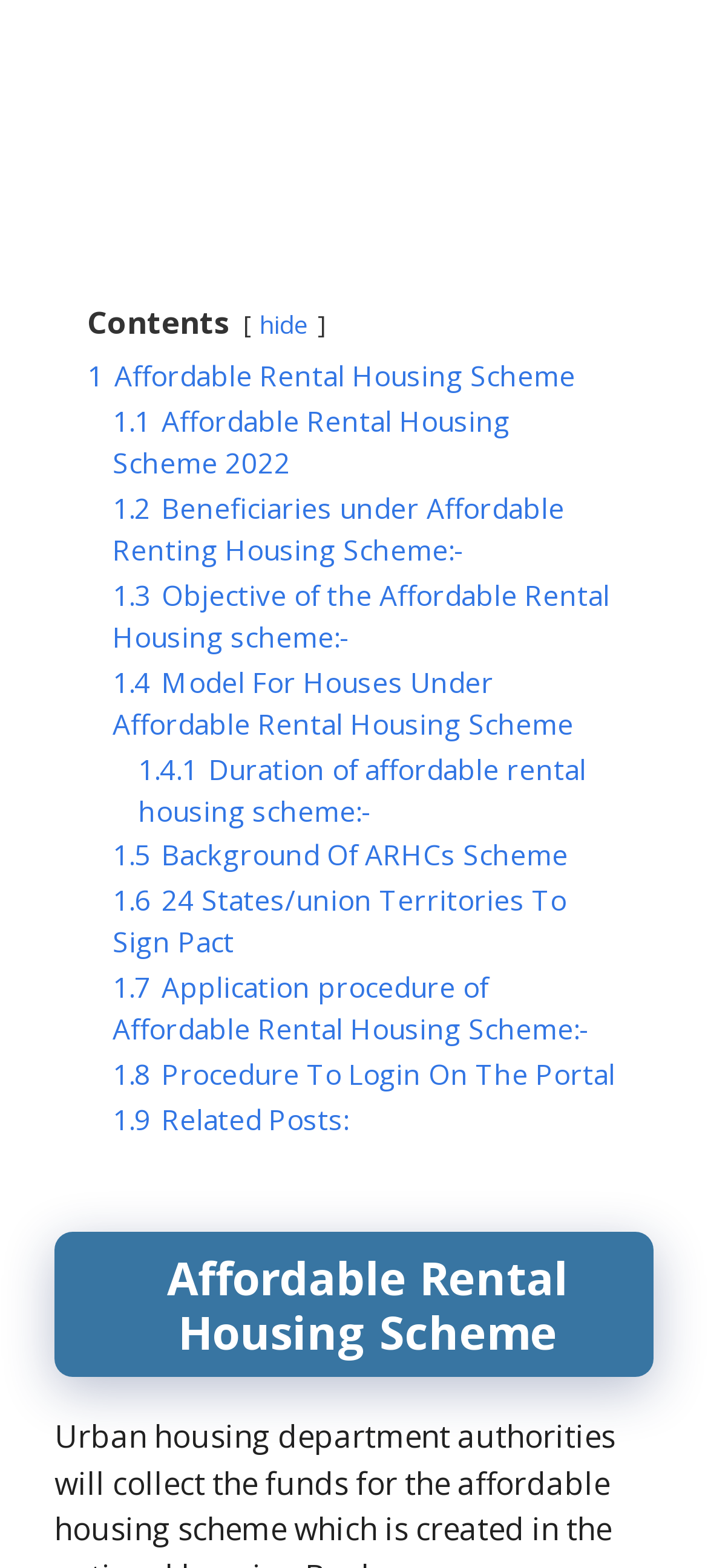Determine the bounding box coordinates of the target area to click to execute the following instruction: "Read about 'Objective of the Affordable Rental Housing scheme:'."

[0.159, 0.368, 0.862, 0.417]